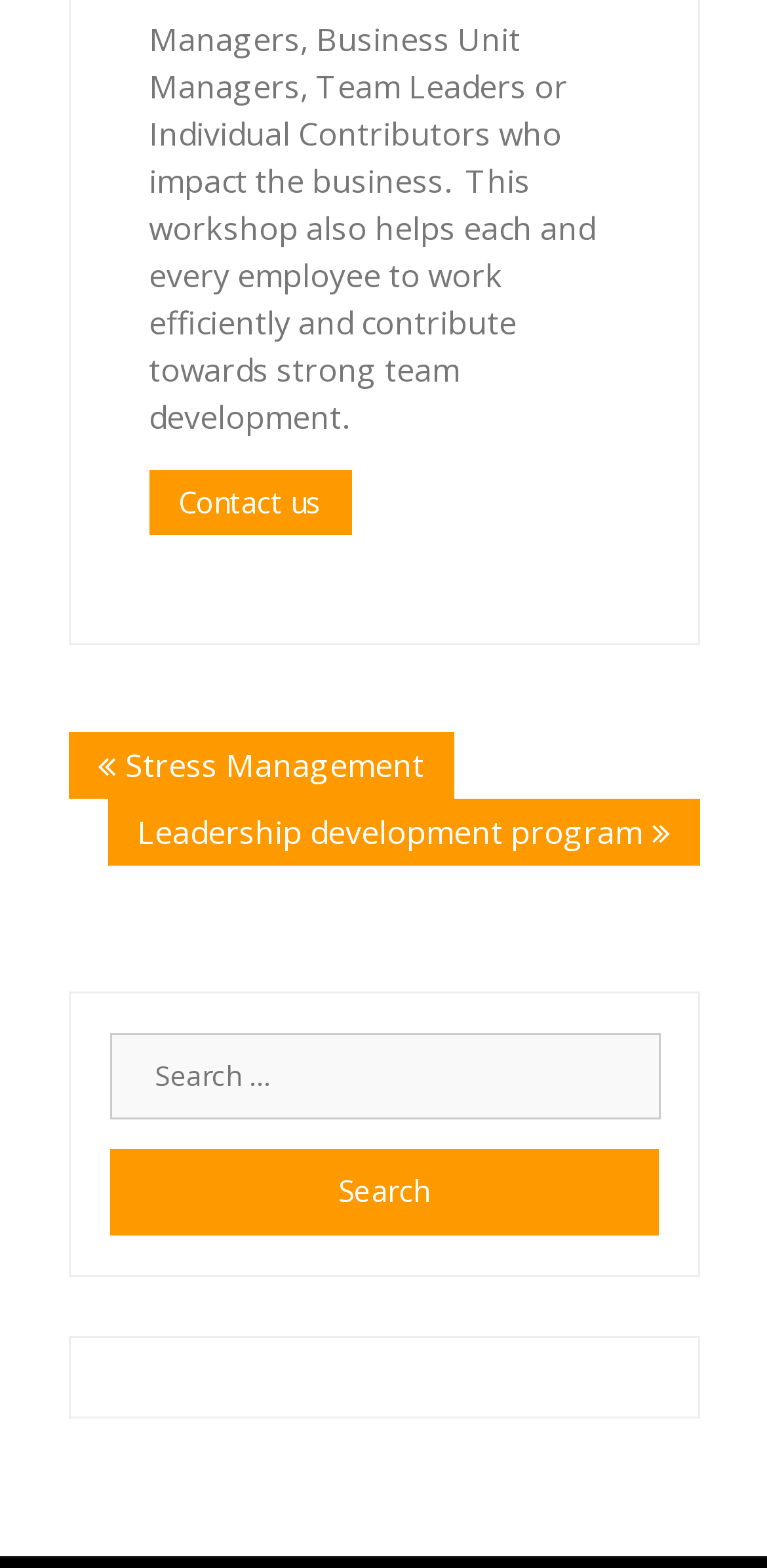Please provide a comprehensive answer to the question based on the screenshot: What are the two post navigation links?

Under the 'Post navigation' heading, there are two links: 'Stress Management' and 'Leadership development program', which are likely related to previous or next posts on the website.